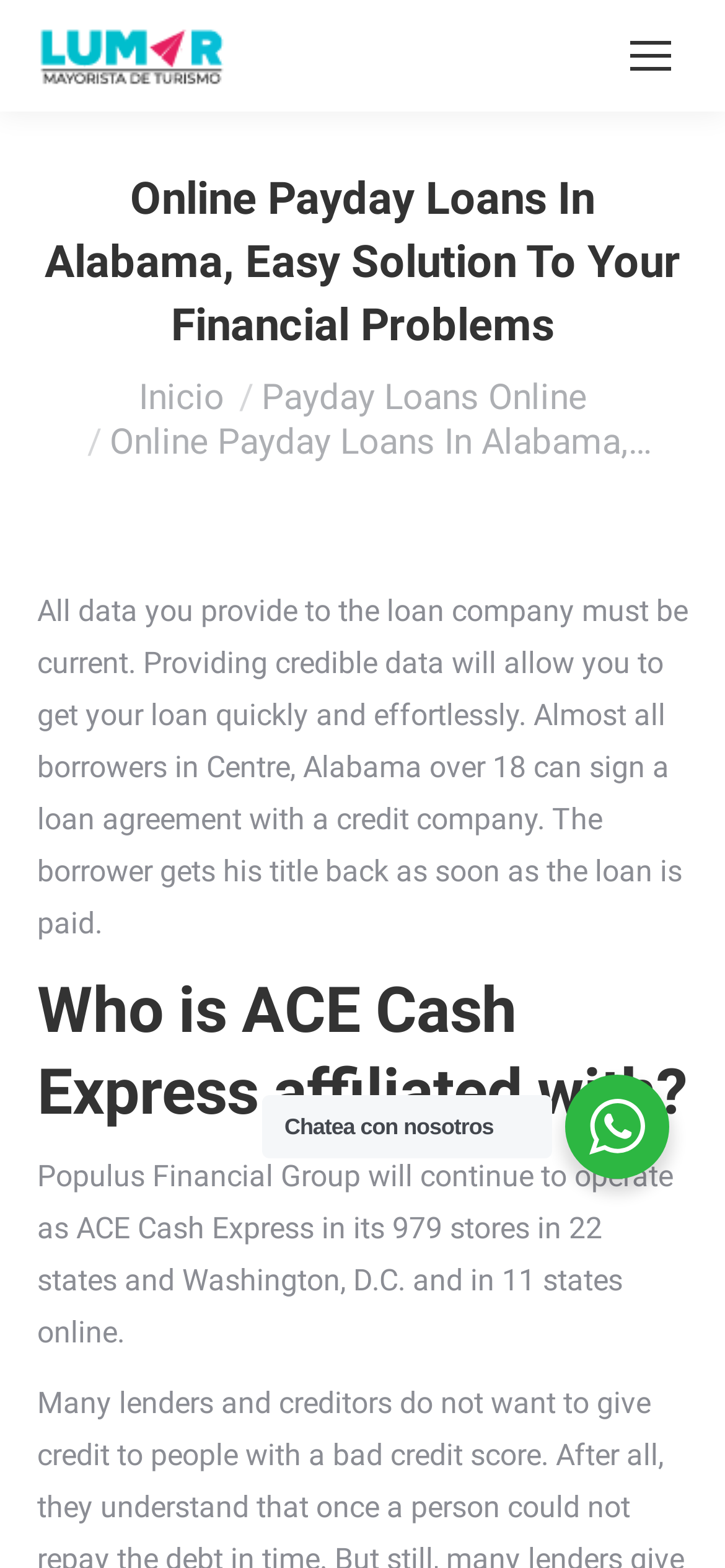Highlight the bounding box of the UI element that corresponds to this description: "alt="LUMAR"".

[0.051, 0.015, 0.313, 0.056]